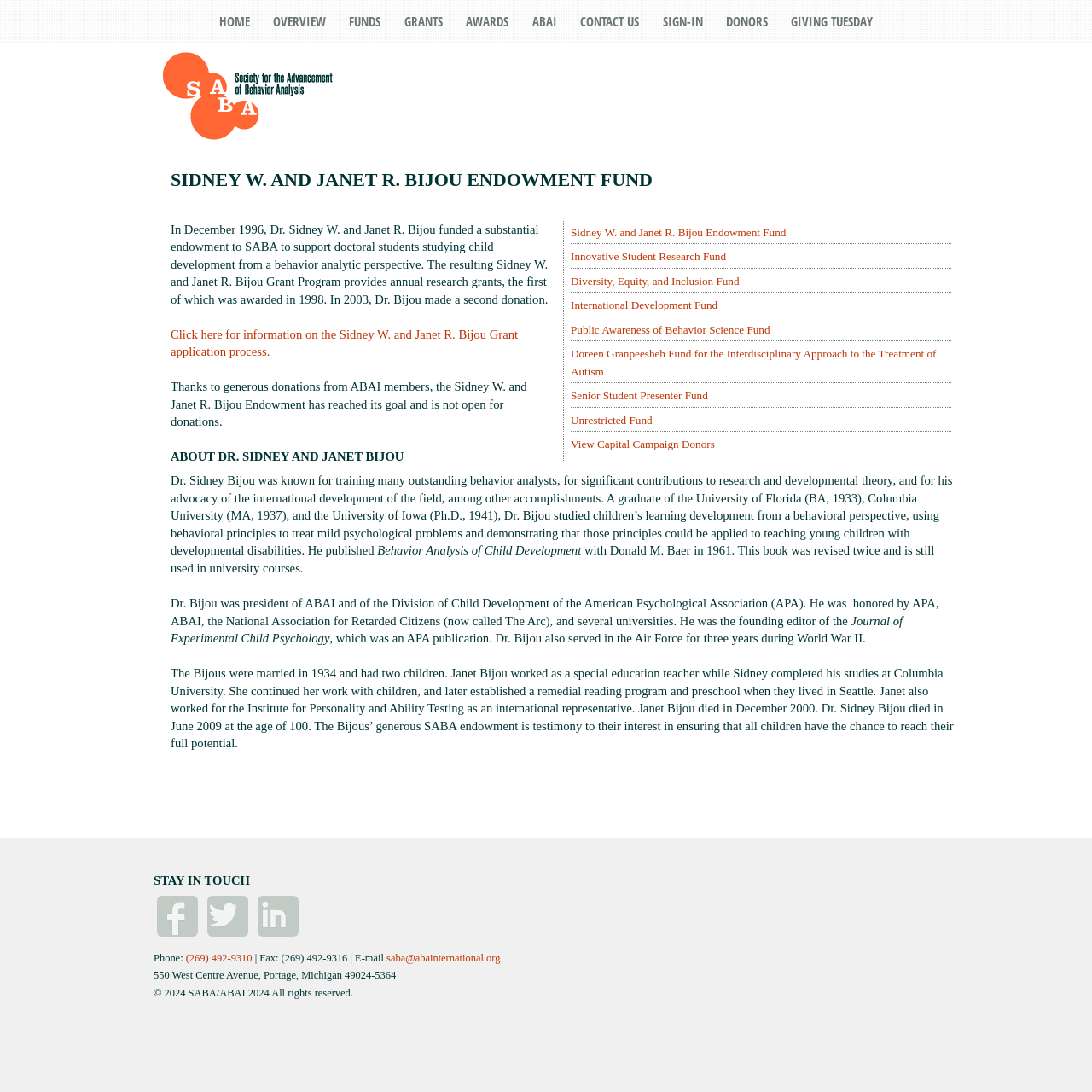Determine the bounding box coordinates of the region that needs to be clicked to achieve the task: "Click the link to learn about the Sidney W. and Janet R. Bijou Endowment Fund".

[0.523, 0.207, 0.72, 0.218]